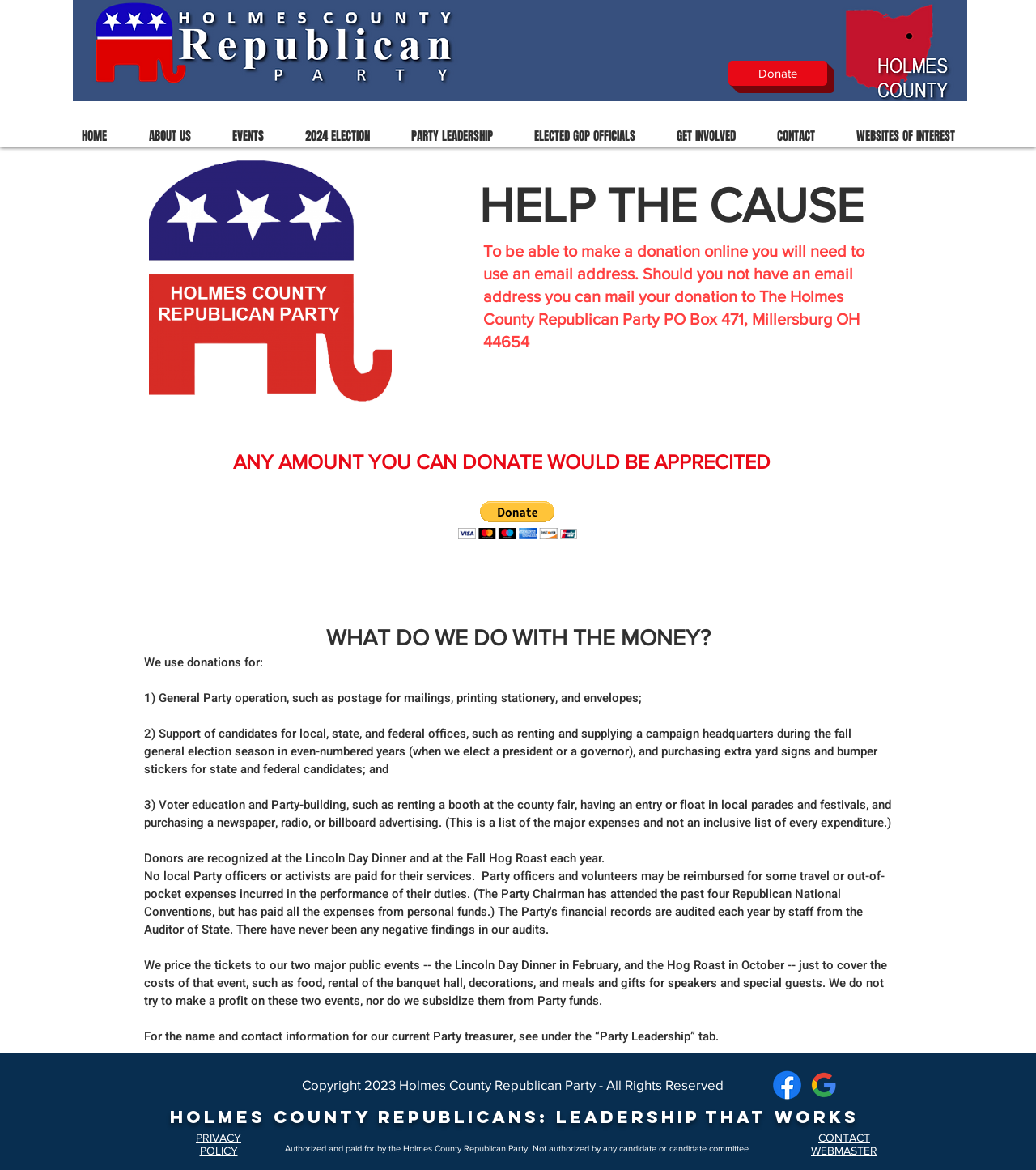Determine the primary headline of the webpage.

HELP THE CAUSE